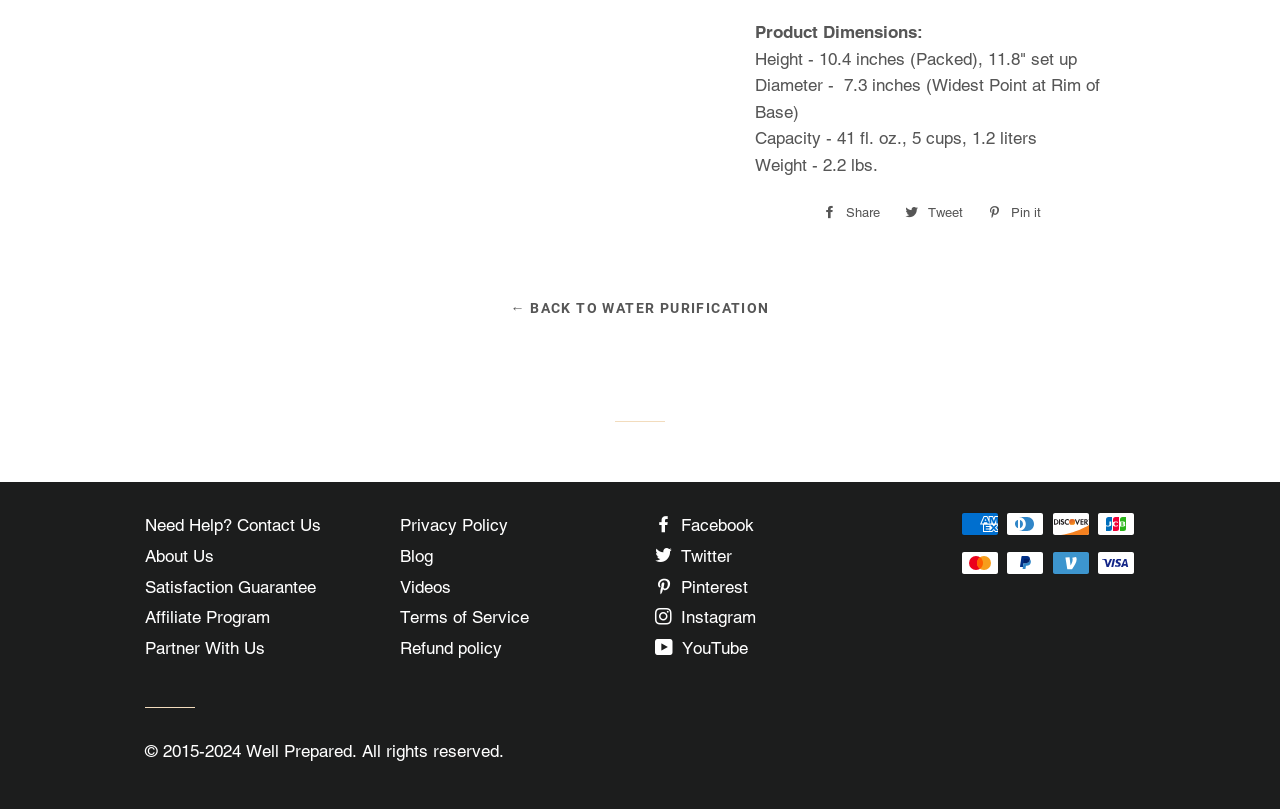What payment methods are accepted? Please answer the question using a single word or phrase based on the image.

Multiple